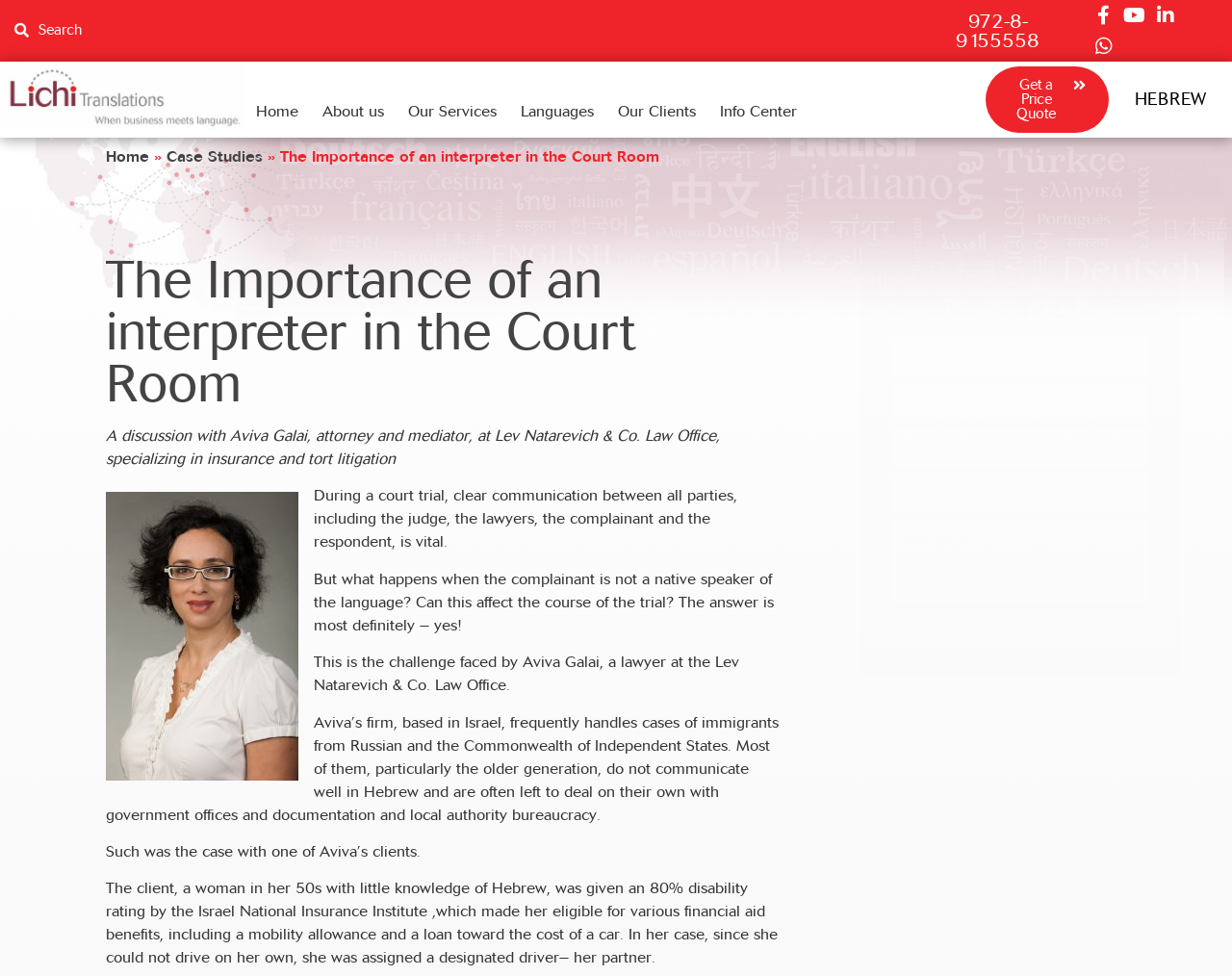What is the purpose of the contact form?
With the help of the image, please provide a detailed response to the question.

I inferred the purpose of the contact form by looking at the form fields, which include First Name, Last Name, Email, Phone, and Message, and the Send button. This suggests that the form is meant to send a message to the website owner or administrator.